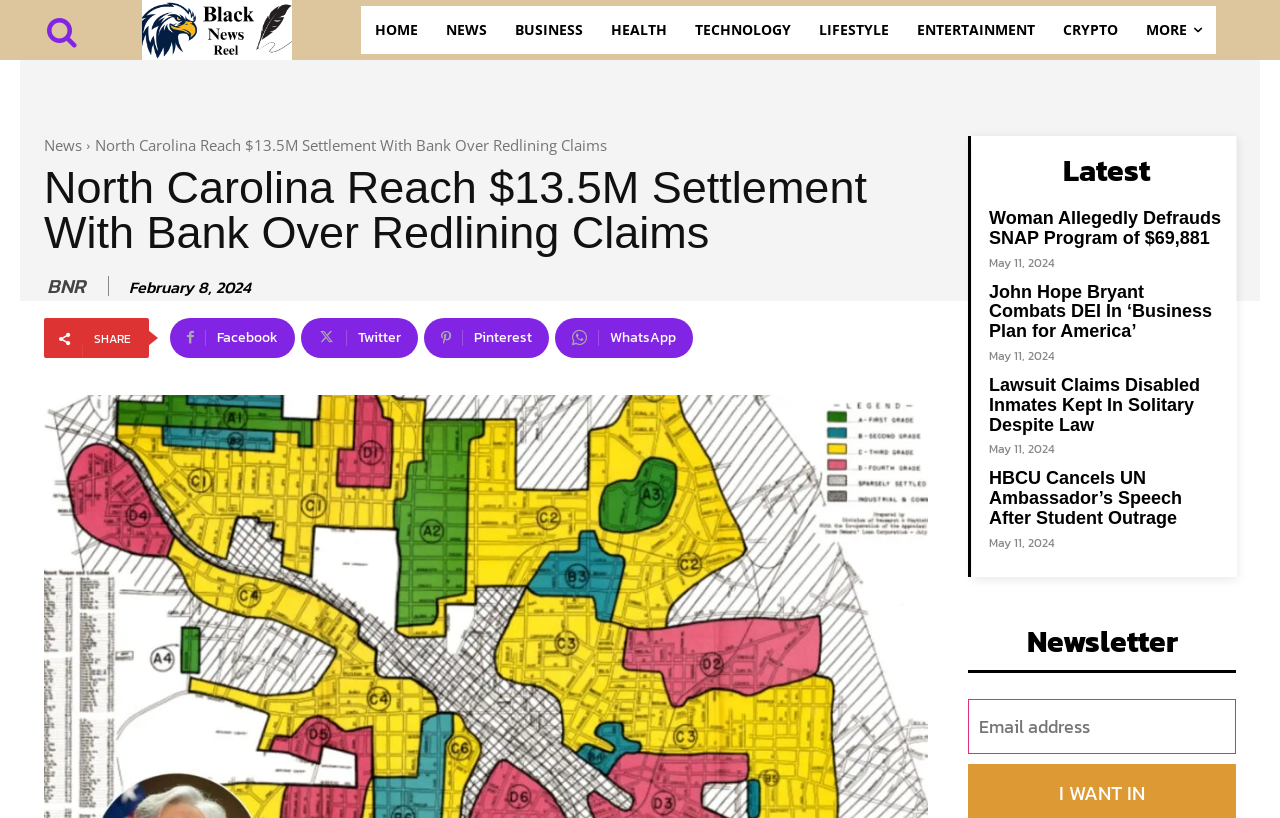Using the element description: "aria-label="email" name="email" placeholder="Email address"", determine the bounding box coordinates. The coordinates should be in the format [left, top, right, bottom], with values between 0 and 1.

[0.756, 0.854, 0.966, 0.921]